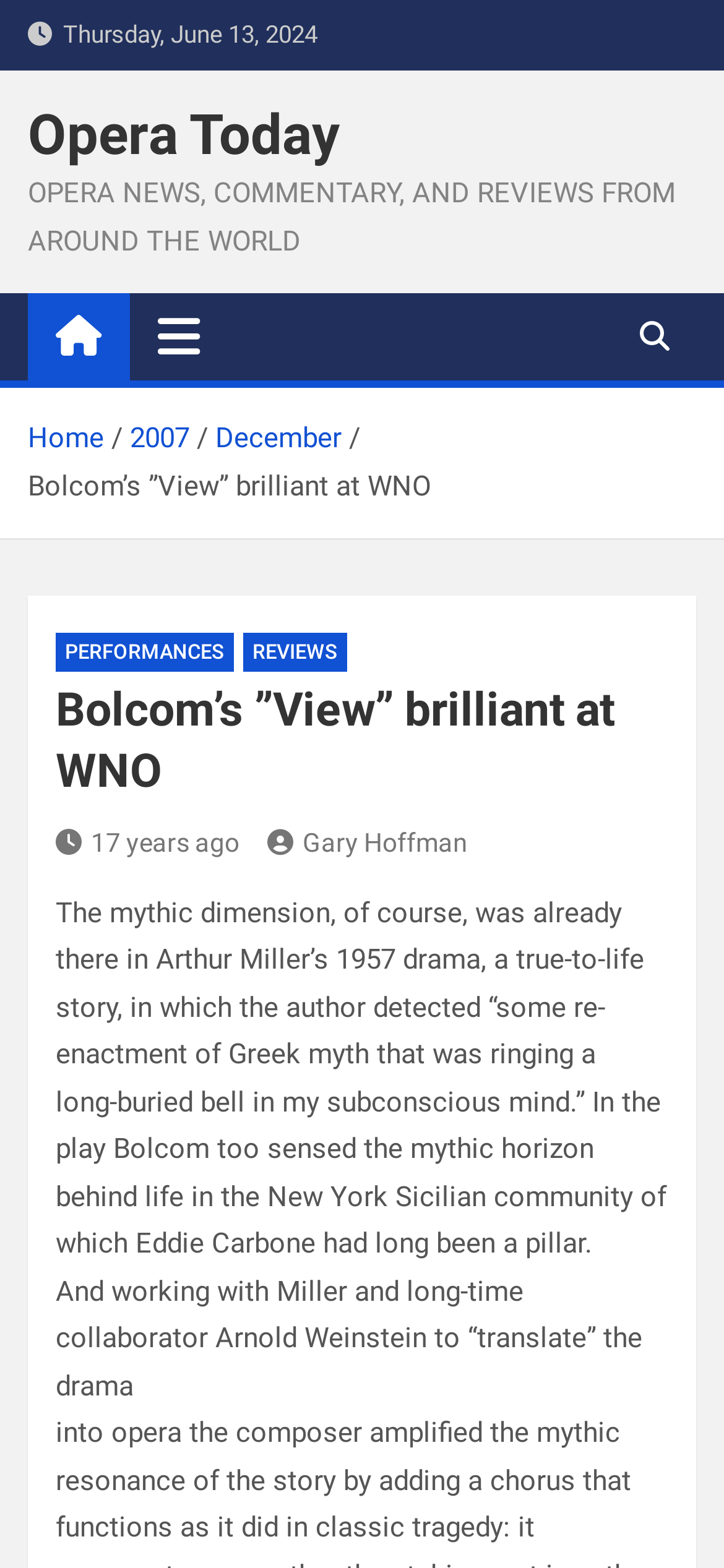How many links are in the navigation breadcrumbs?
Please respond to the question with as much detail as possible.

I found the navigation breadcrumbs by looking at the navigation element 'Breadcrumbs' which has a bounding box coordinate of [0.038, 0.266, 0.962, 0.326]. Within this element, I counted three link elements: 'Home', '2007', and 'December'.